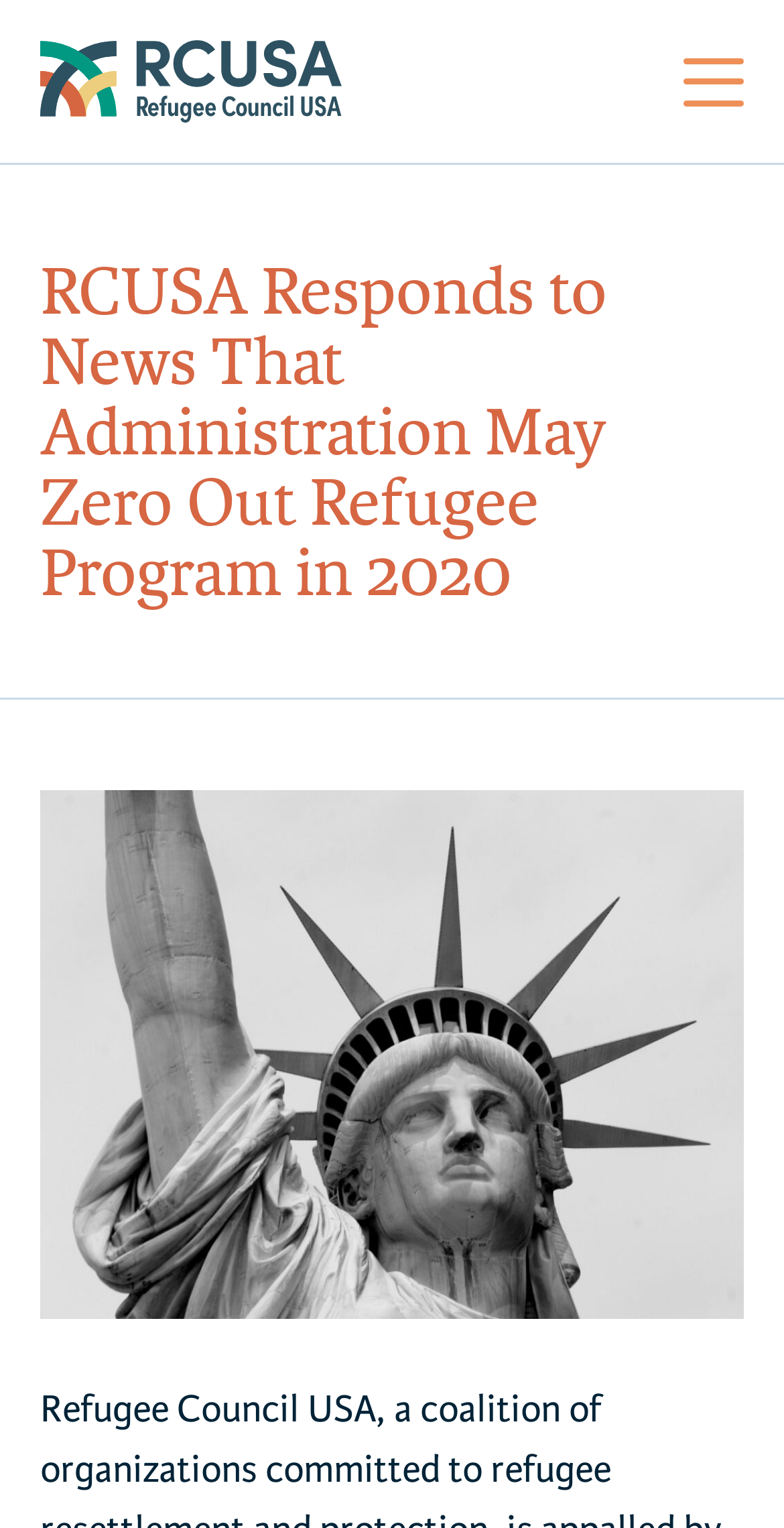Give a detailed overview of the webpage's appearance and contents.

The webpage is about Refugee Council USA's response to the news that the administration may zero out the refugee program in 2020. At the top left corner, there is a Refugee Council USA logo, which is an image linked to the organization's homepage. 

Below the logo, there is a navigation menu with several buttons and links, including "About Us", "Members", "Impact Areas", "Policy Center", "Resources", "Get Involved", "For Refugees", "News & Media", and "Donate". These elements are aligned horizontally and span across the top of the page.

On the right side of the navigation menu, there is a small button with no text. 

The main content of the page is a heading that summarizes the news, "RCUSA Responds to News That Administration May Zero Out Refugee Program in 2020". This heading is centered and takes up a significant portion of the page.